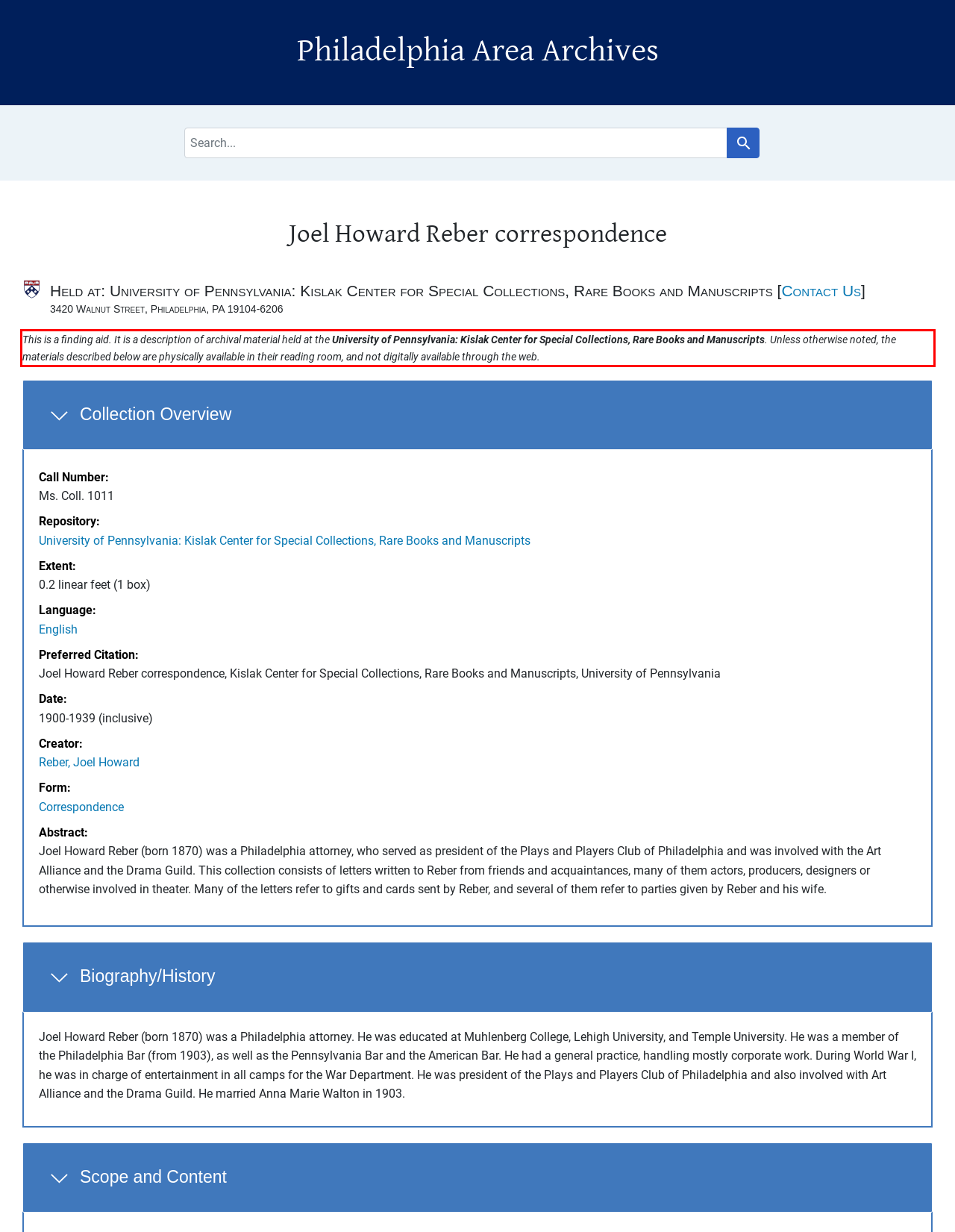Given the screenshot of a webpage, identify the red rectangle bounding box and recognize the text content inside it, generating the extracted text.

This is a finding aid. It is a description of archival material held at the University of Pennsylvania: Kislak Center for Special Collections, Rare Books and Manuscripts. Unless otherwise noted, the materials described below are physically available in their reading room, and not digitally available through the web.